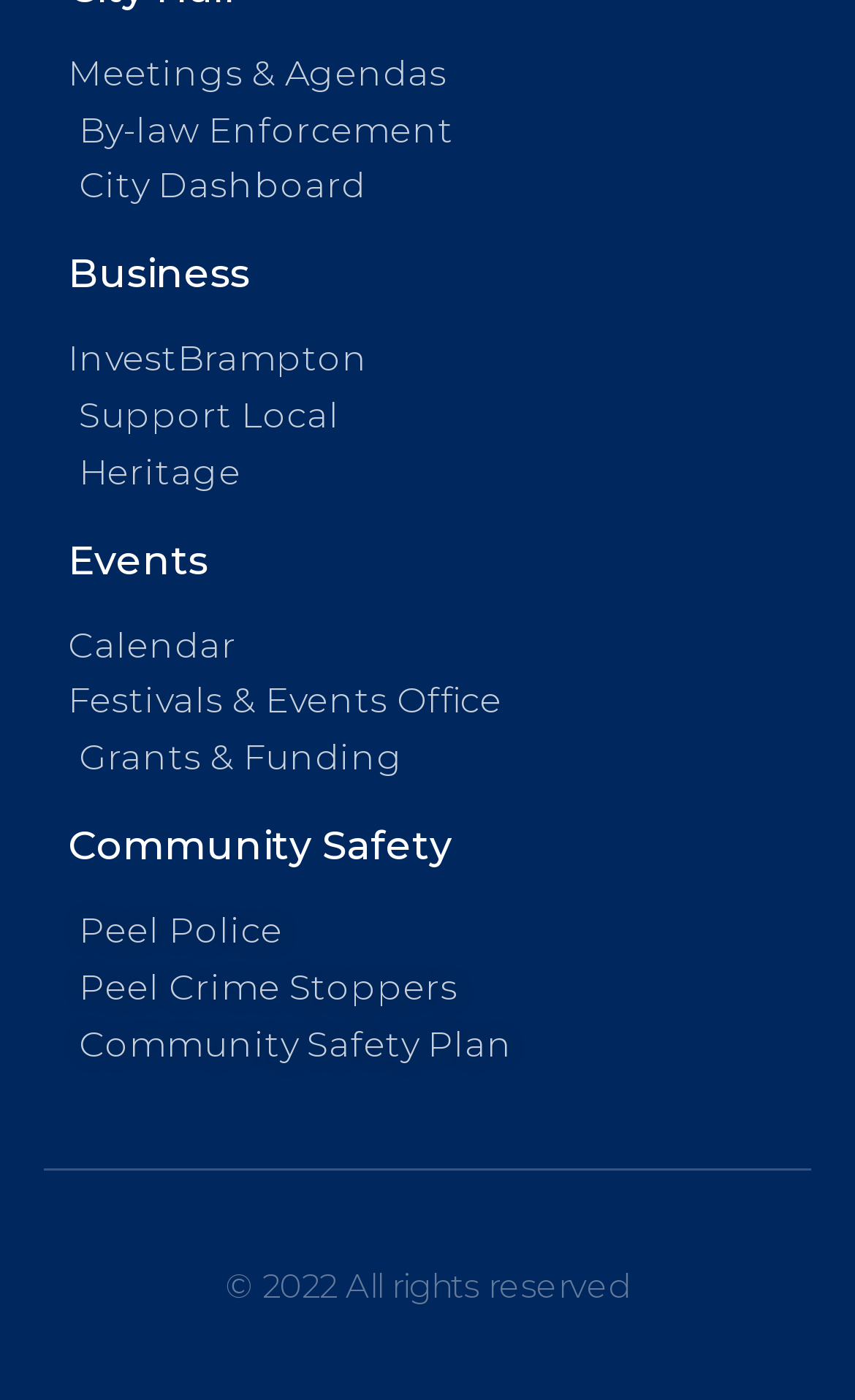Refer to the image and provide an in-depth answer to the question:
How many headings are there on the webpage?

By analyzing the webpage structure, I found three headings: 'Business', 'Events', and 'Community Safety'. These headings are used to categorize the links and content on the webpage.